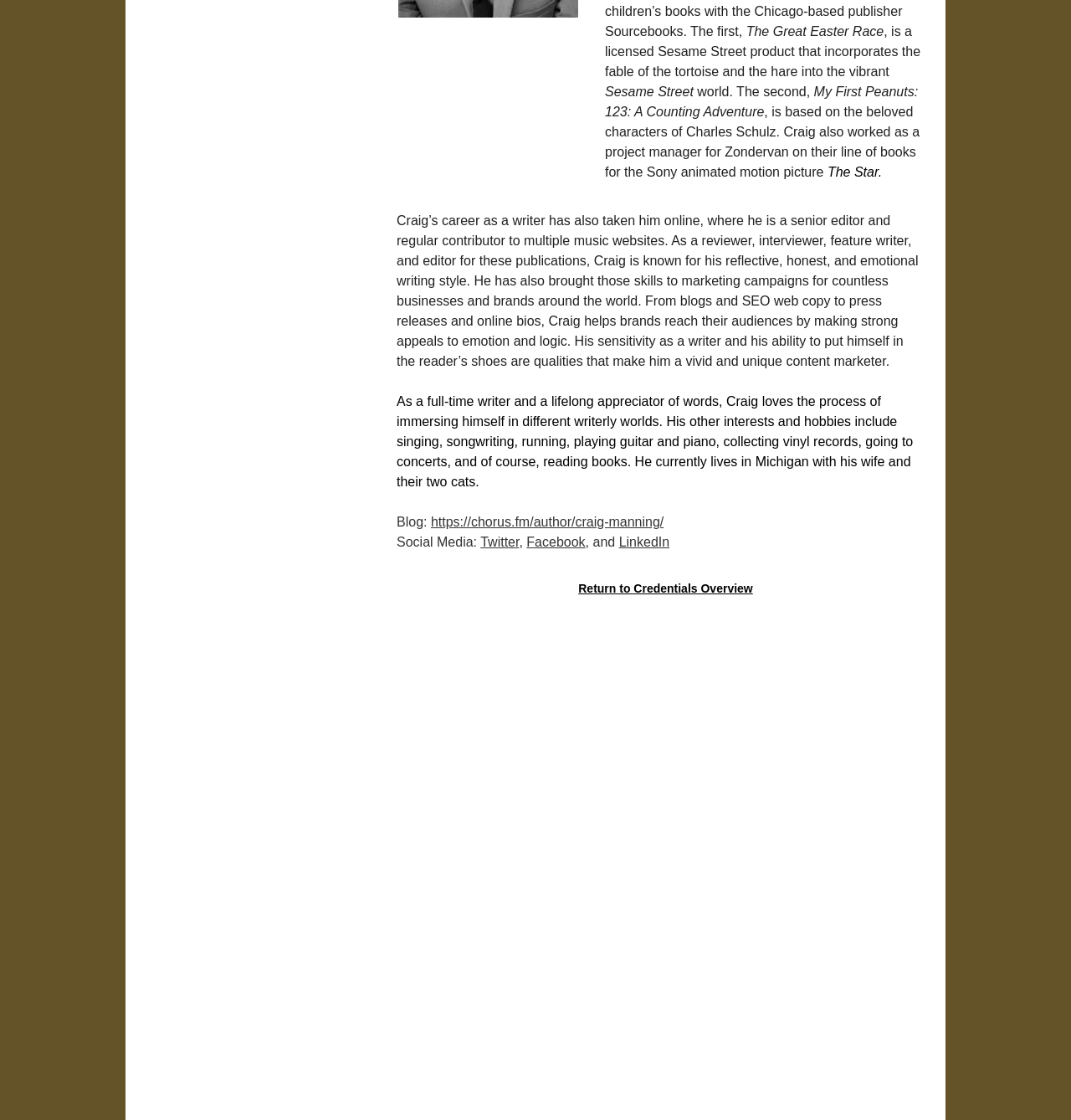Predict the bounding box of the UI element based on this description: "Return to Credentials Overview".

[0.54, 0.519, 0.703, 0.531]